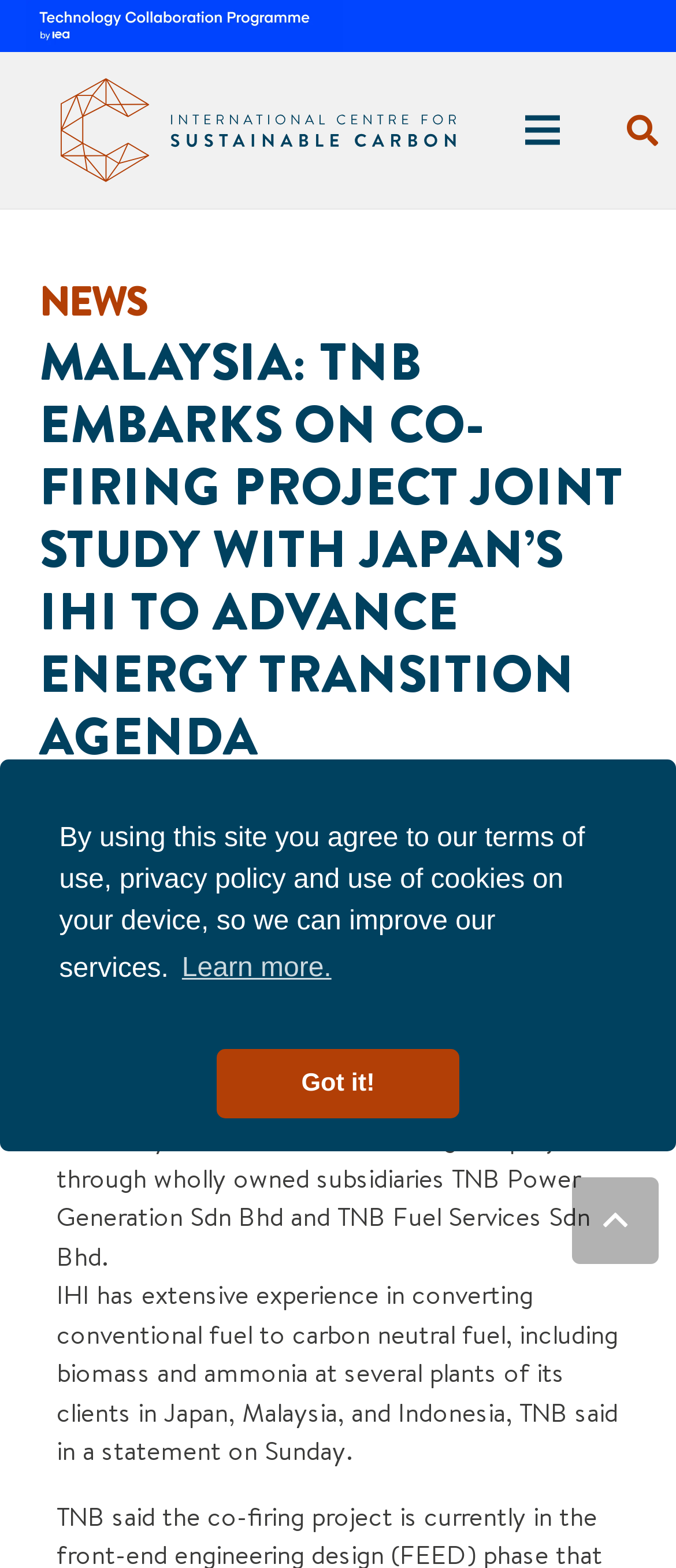What is the name of the Malaysian company involved in the project?
Look at the image and provide a detailed response to the question.

I found the name of the Malaysian company involved in the project by reading the main text of the webpage, which mentions that Tenaga Nasional Bhd (TNB) has embarked on a joint study with Japan's IHI Corporation (IHI) to pioneer a small-scale co-firing project.